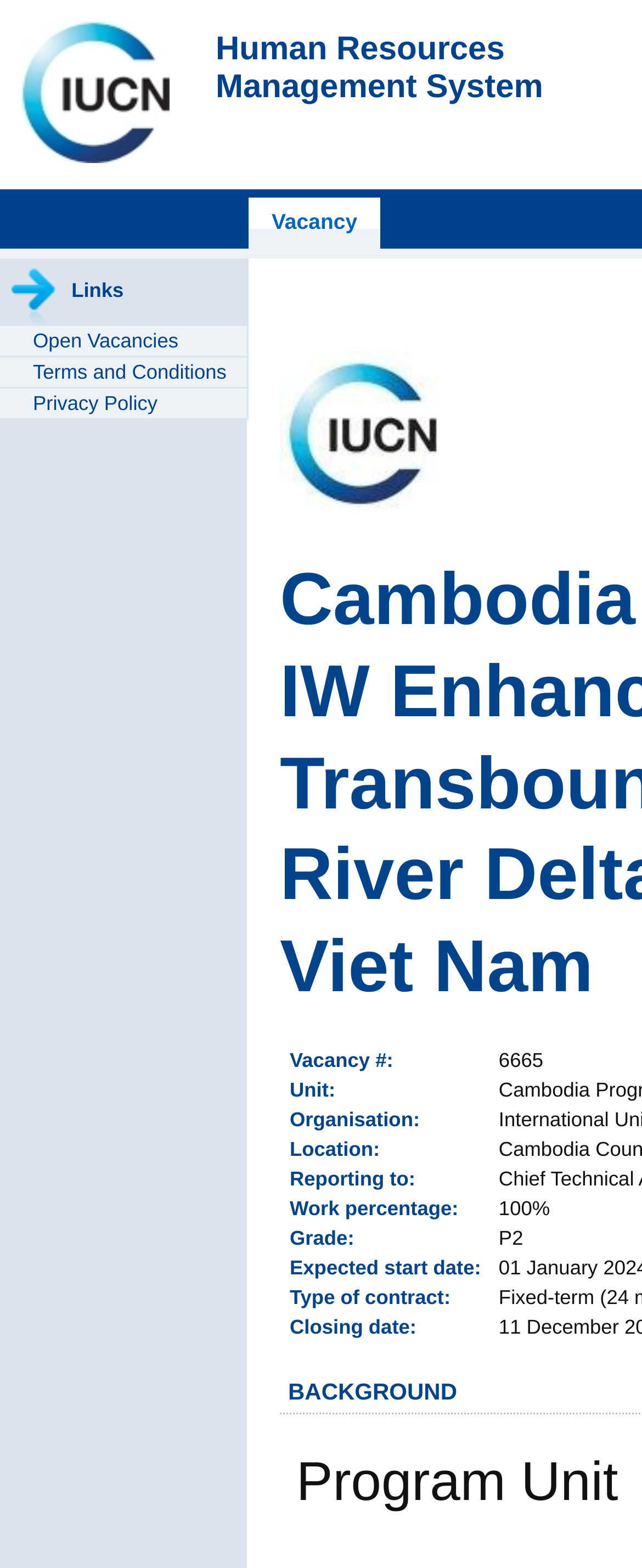How many links are there in the top-left corner?
Please provide a detailed answer to the question.

I looked at the top-left corner of the webpage and found two links: 'IUCN logo' and 'Human Resources Management System'.